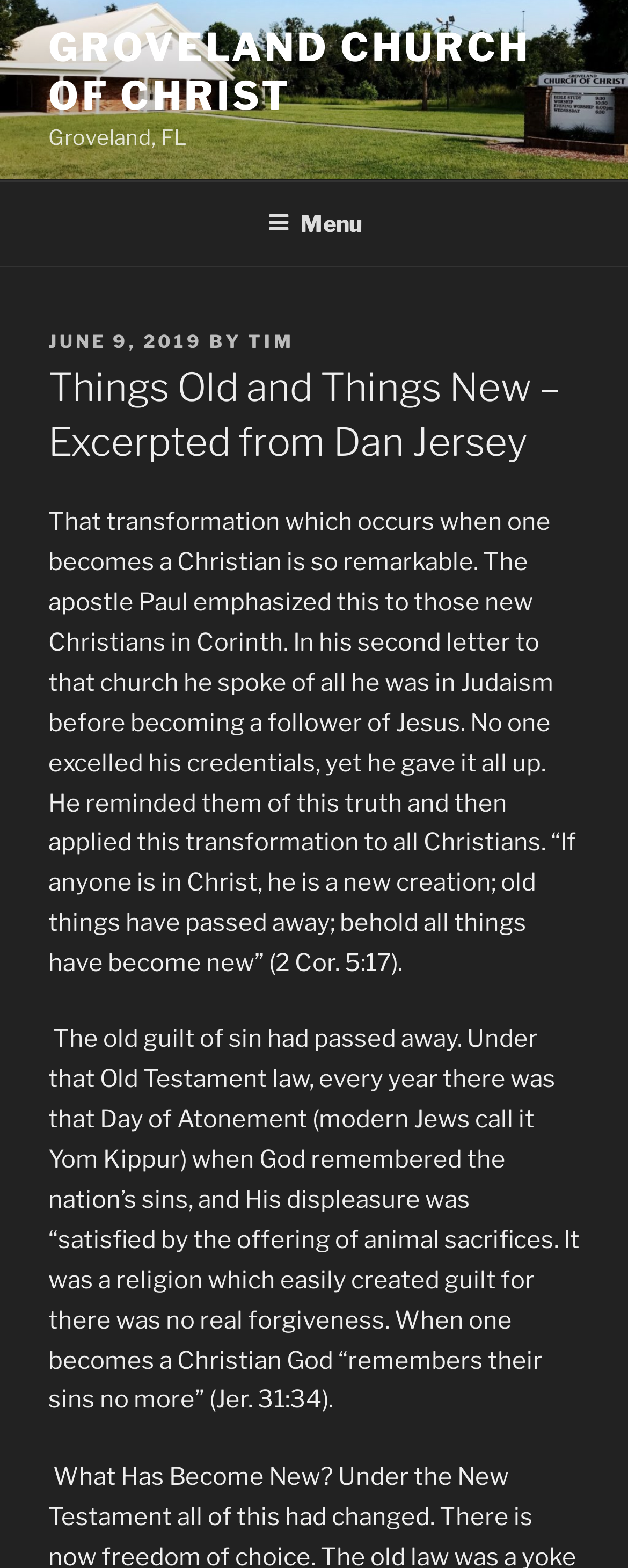Reply to the question with a single word or phrase:
When was the article posted?

June 9, 2019